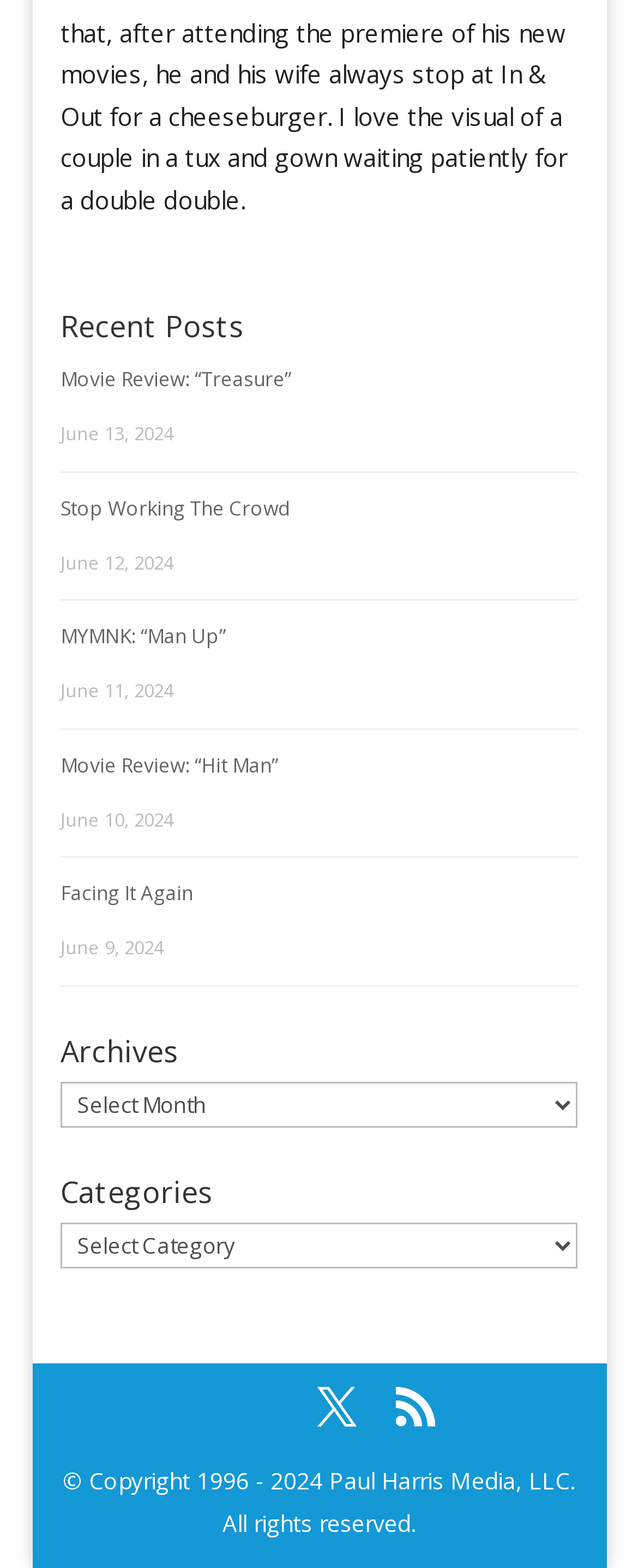Determine the bounding box coordinates of the clickable region to carry out the instruction: "view recent posts".

[0.095, 0.198, 0.905, 0.228]